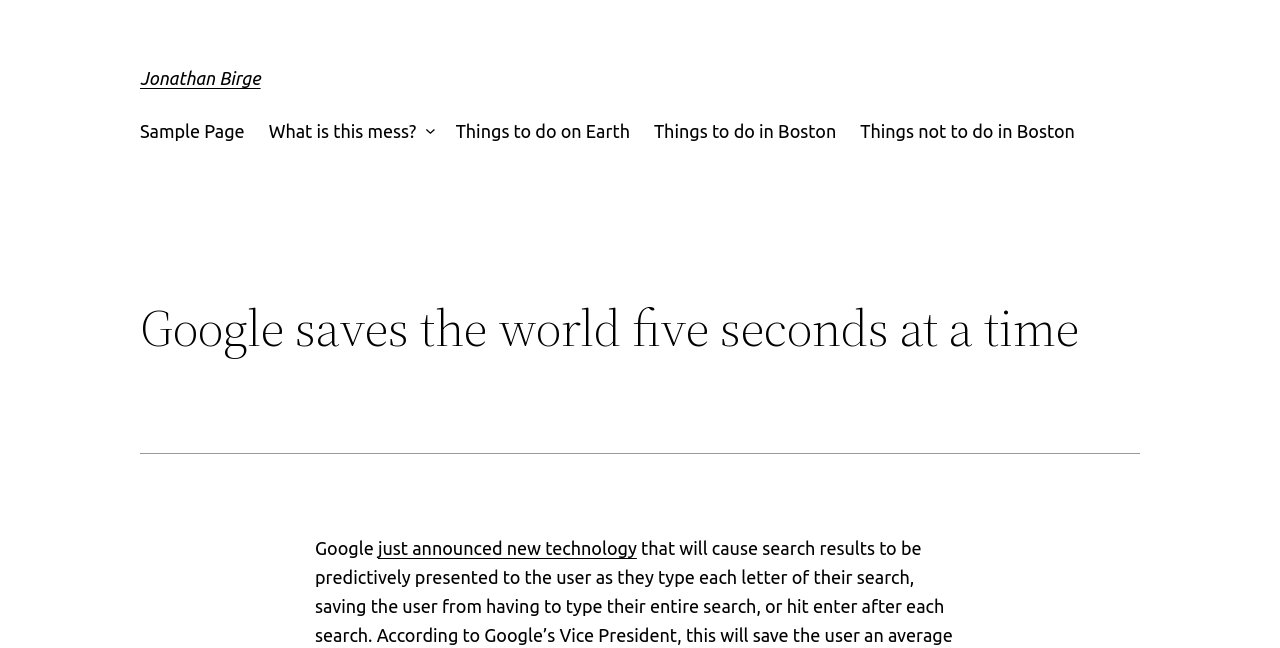What is the text of the separator element?
Could you answer the question with a detailed and thorough explanation?

I found the separator element with the orientation 'horizontal' and no text, indicating that it is a horizontal line with no label.